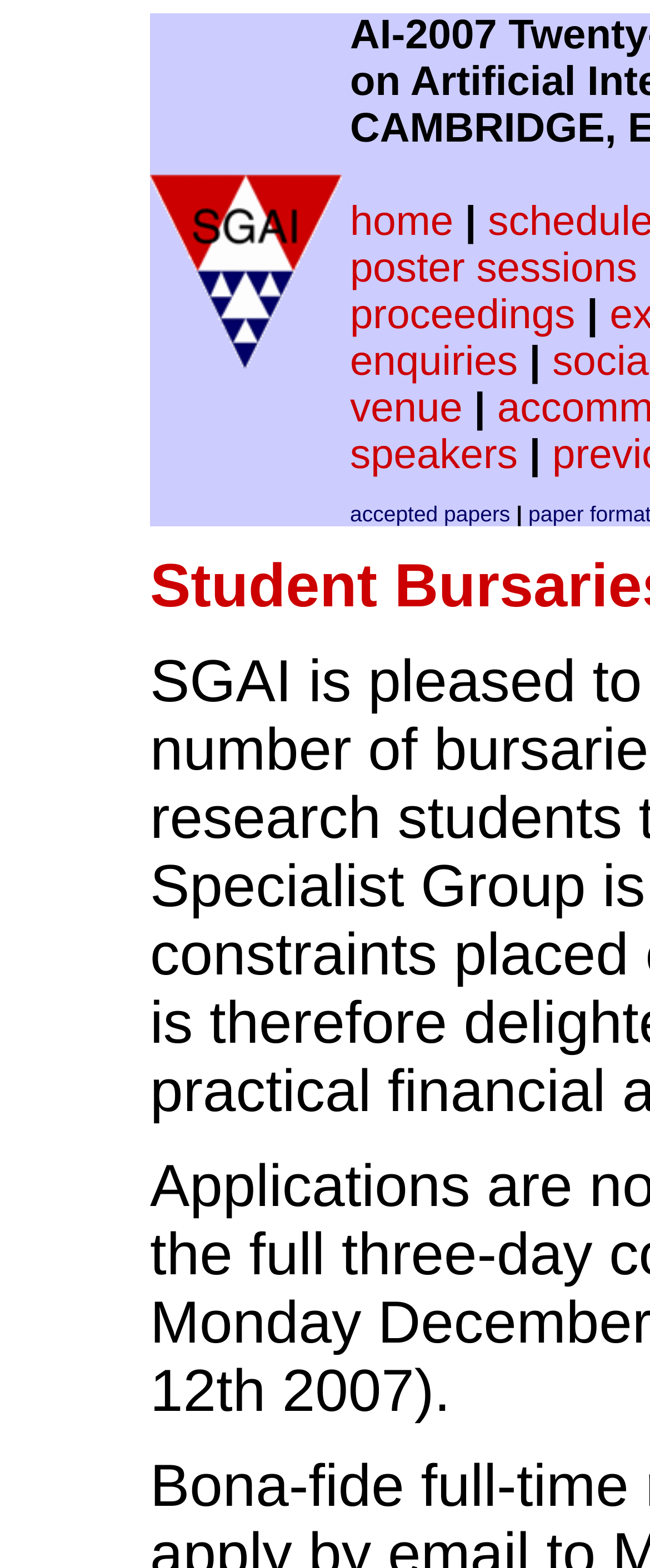Please locate the bounding box coordinates of the element that should be clicked to achieve the given instruction: "browse proceedings".

[0.538, 0.187, 0.885, 0.216]